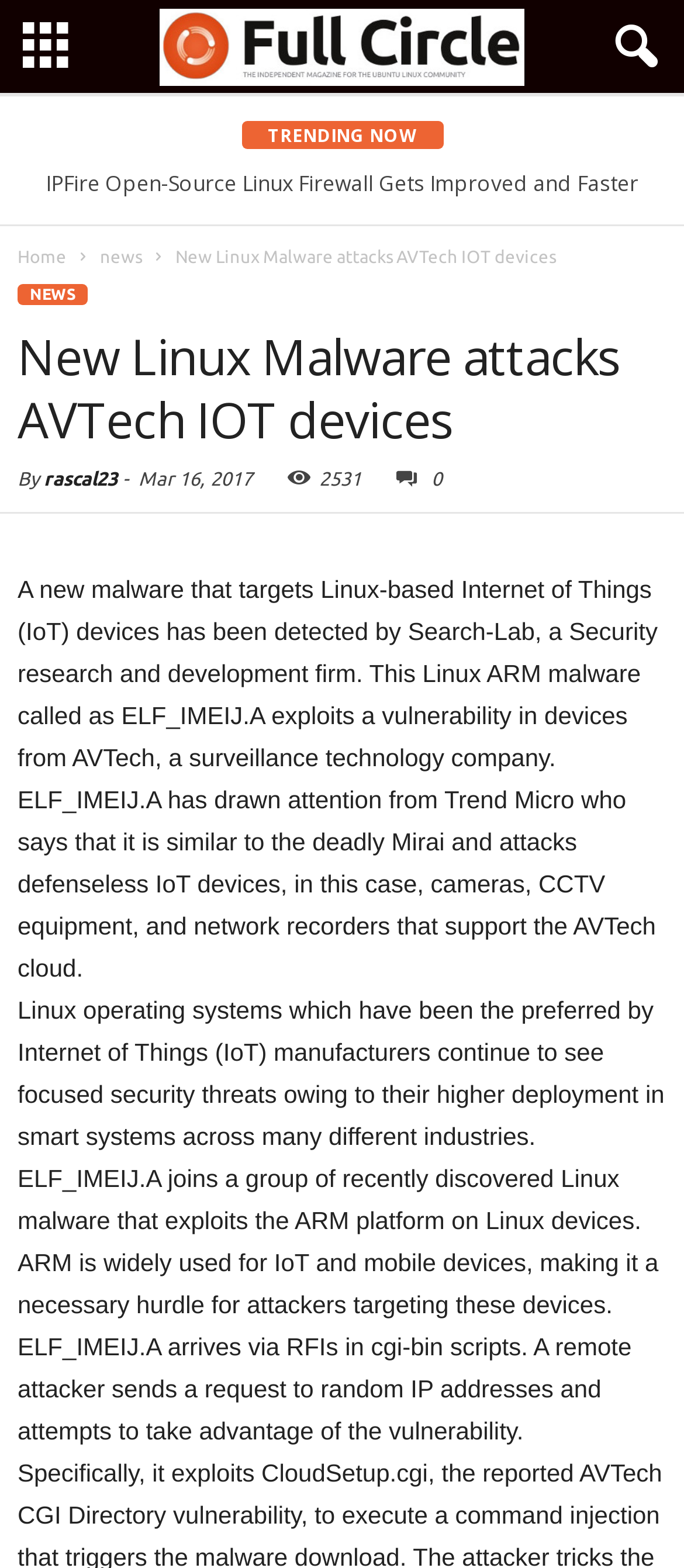Determine the coordinates of the bounding box that should be clicked to complete the instruction: "Learn about the Cause of induced apathia". The coordinates should be represented by four float numbers between 0 and 1: [left, top, right, bottom].

None